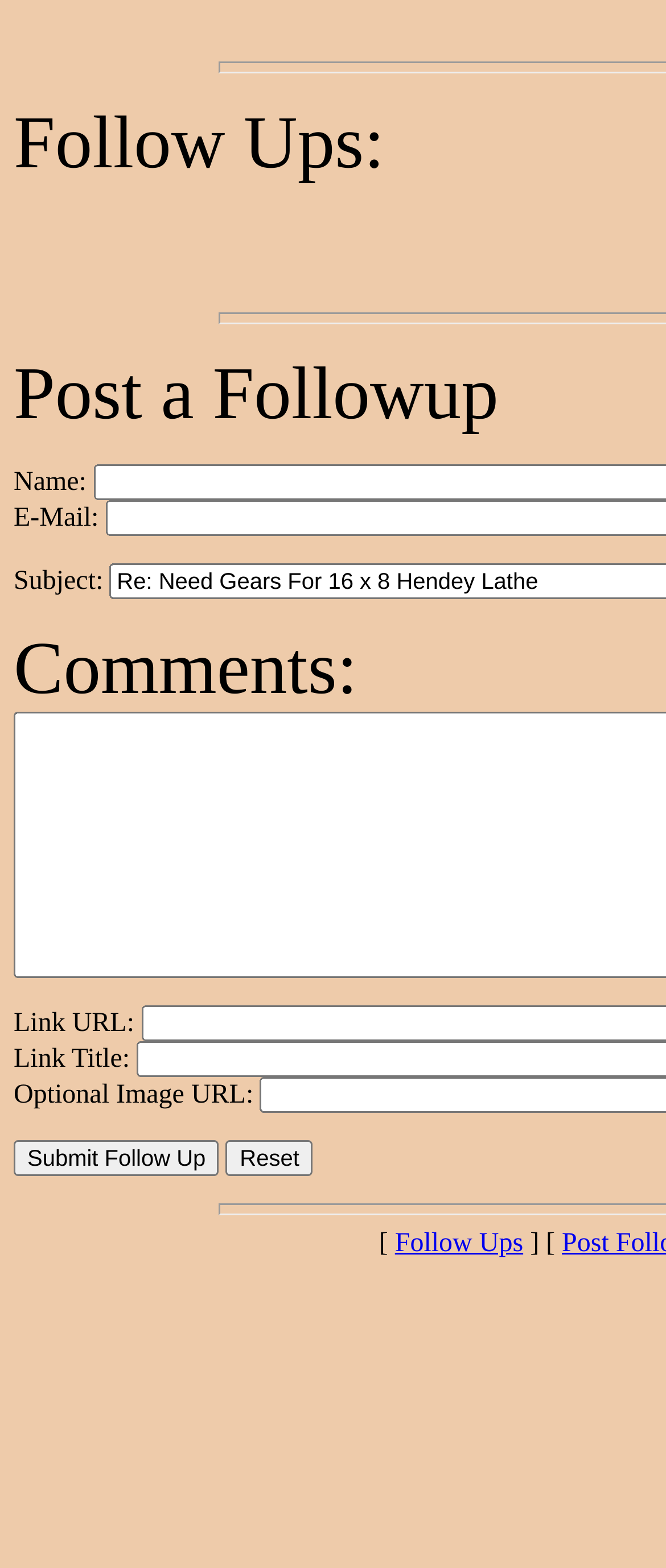How many buttons are there at the bottom of the page?
Based on the screenshot, provide your answer in one word or phrase.

Two